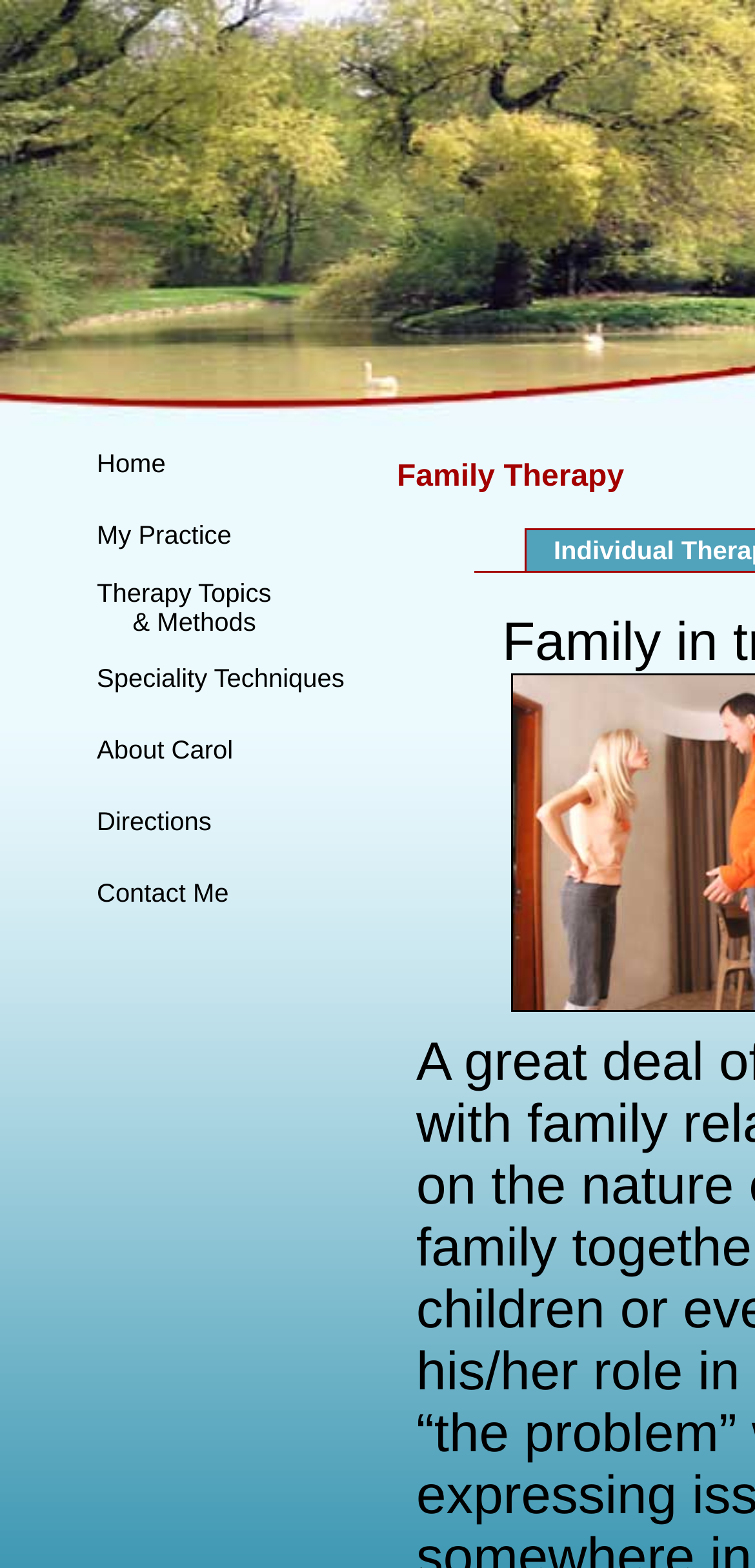Provide the bounding box coordinates for the UI element that is described by this text: "Therapy Topics & Methods". The coordinates should be in the form of four float numbers between 0 and 1: [left, top, right, bottom].

[0.128, 0.368, 0.359, 0.405]